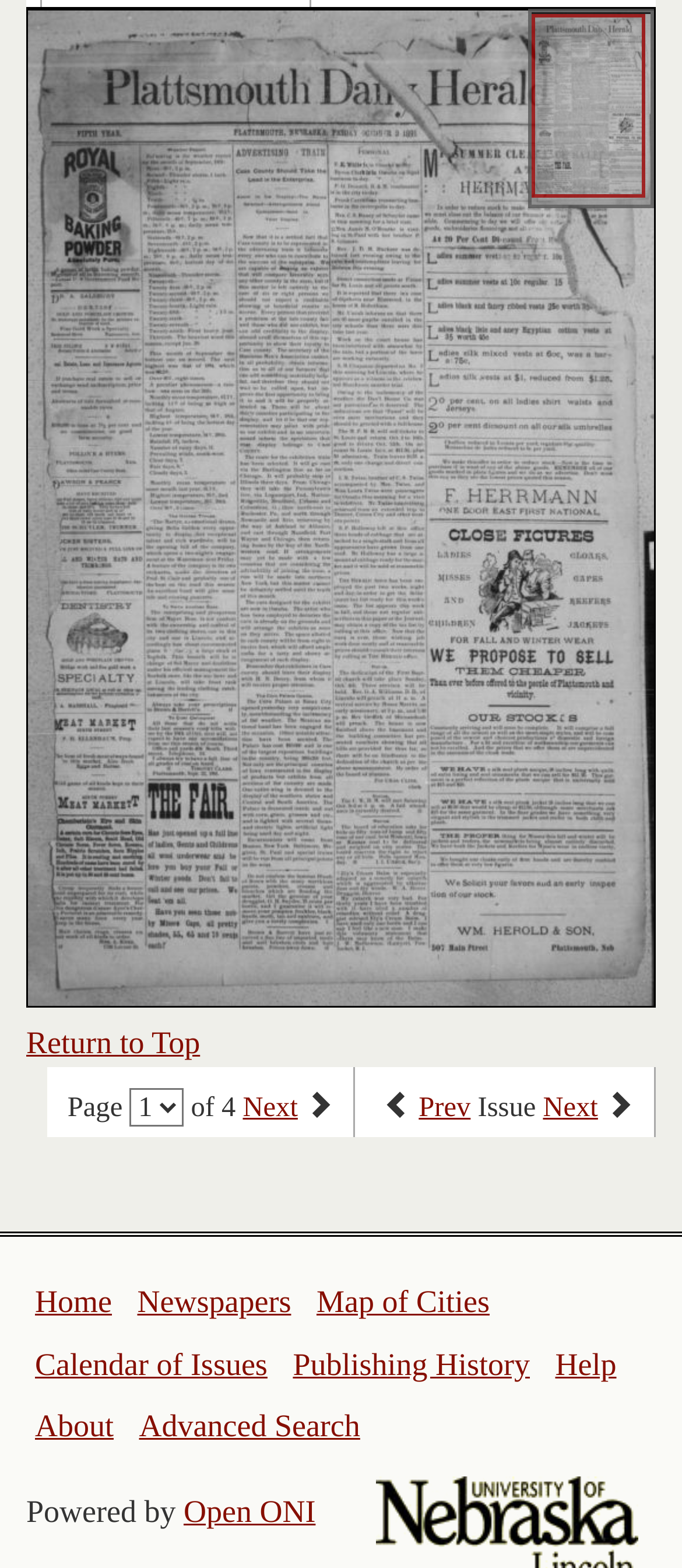What is the current page number?
Kindly give a detailed and elaborate answer to the question.

I determined the current page number by looking at the StaticText element with the text 'Page' and its adjacent elements, which suggest that it is displaying the current page number.